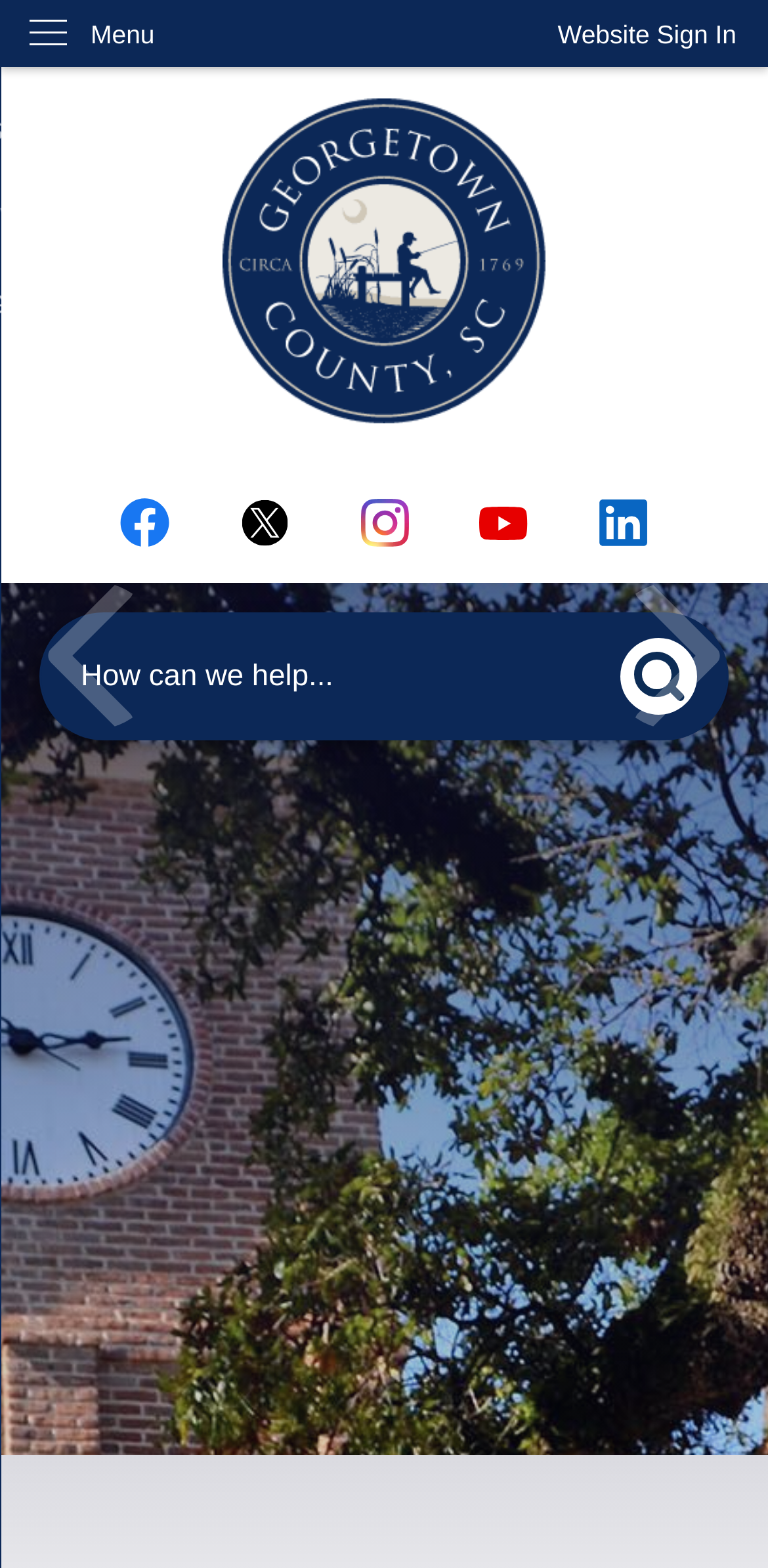Kindly determine the bounding box coordinates for the clickable area to achieve the given instruction: "Click the Previous banner arrow".

[0.0, 0.36, 0.234, 0.48]